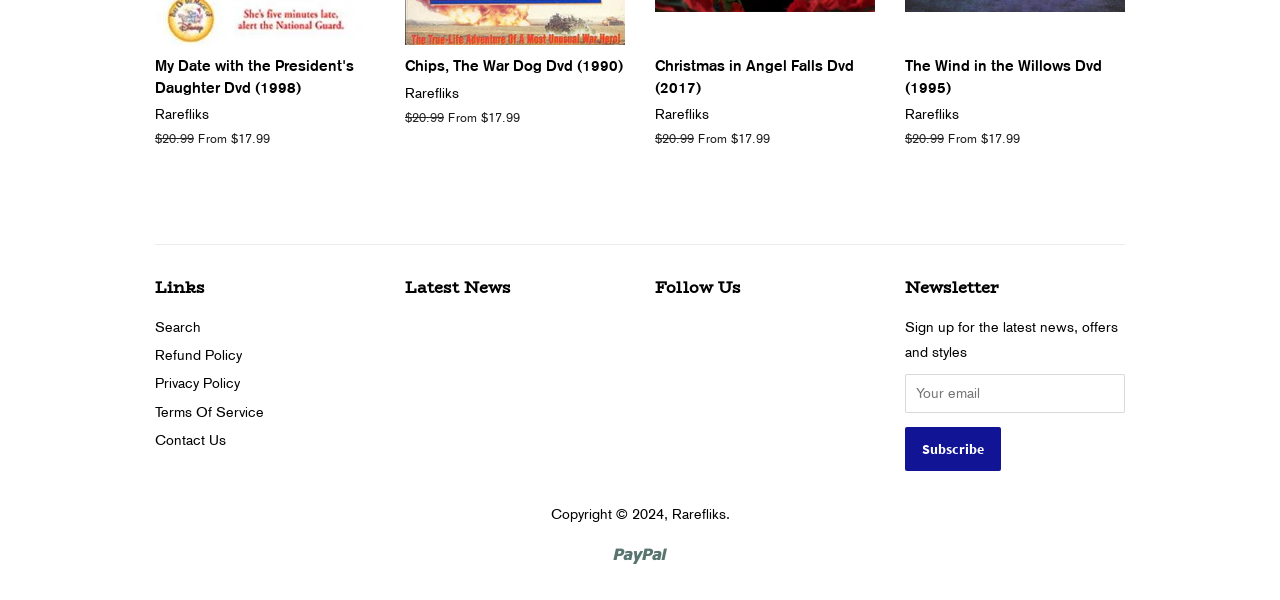Answer the question below using just one word or a short phrase: 
What payment method is accepted?

Paypal